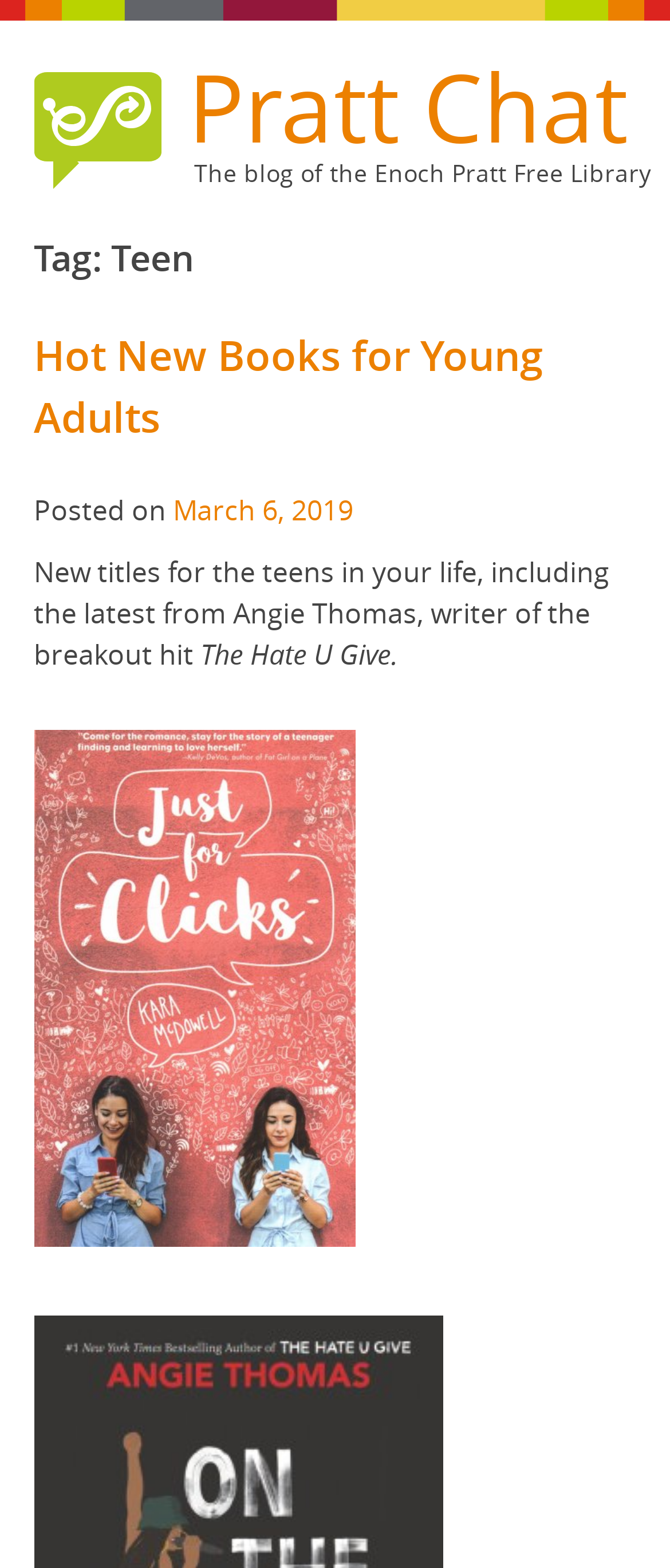Please provide a comprehensive response to the question based on the details in the image: What is the name of the library?

From the heading 'The blog of the Enoch Pratt Free Library', we can infer that the library being referred to is the Enoch Pratt Free Library.